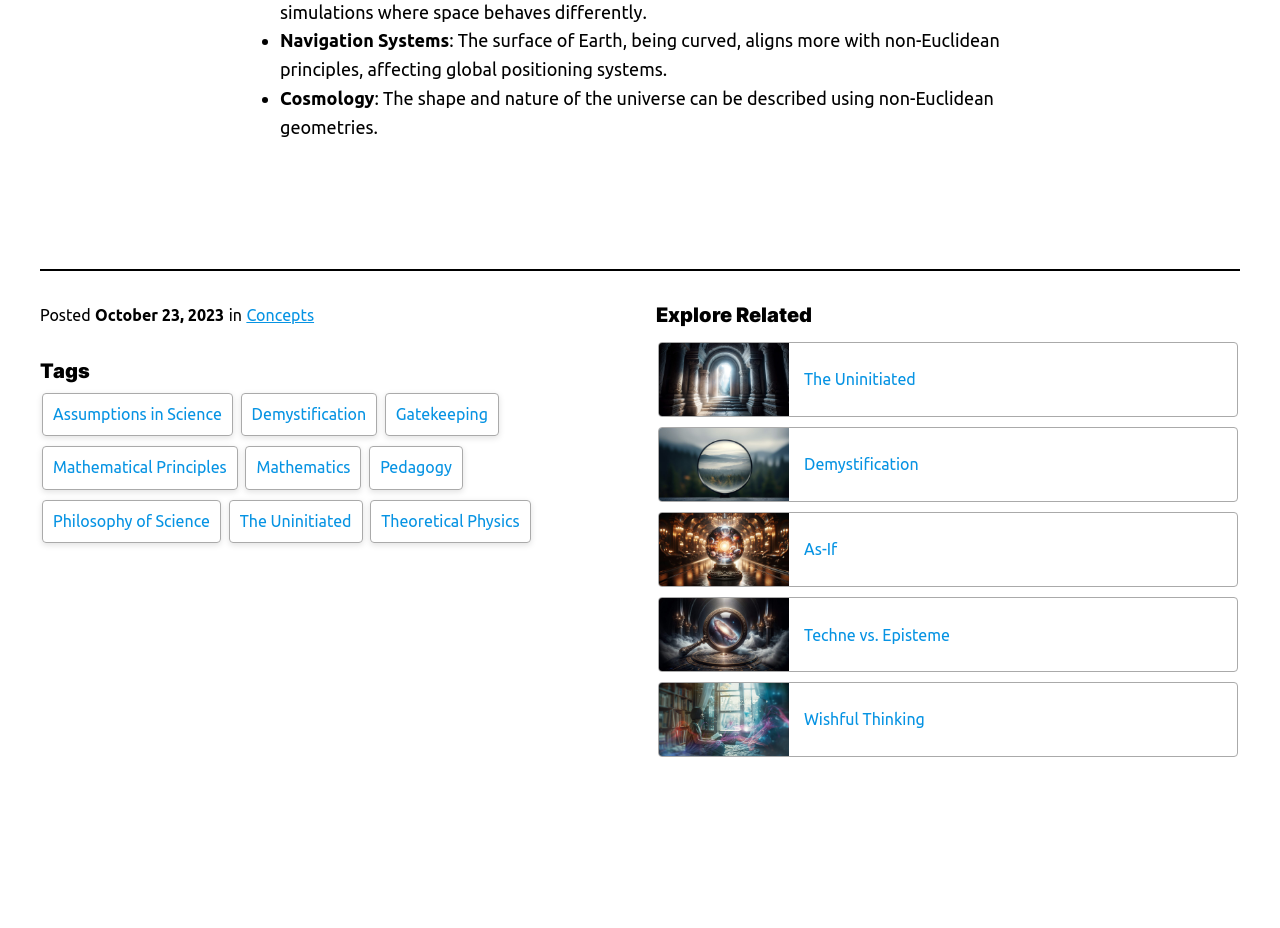Provide the bounding box coordinates in the format (top-left x, top-left y, bottom-right x, bottom-right y). All values are floating point numbers between 0 and 1. Determine the bounding box coordinate of the UI element described as: Assumptions in Science

[0.033, 0.423, 0.182, 0.47]